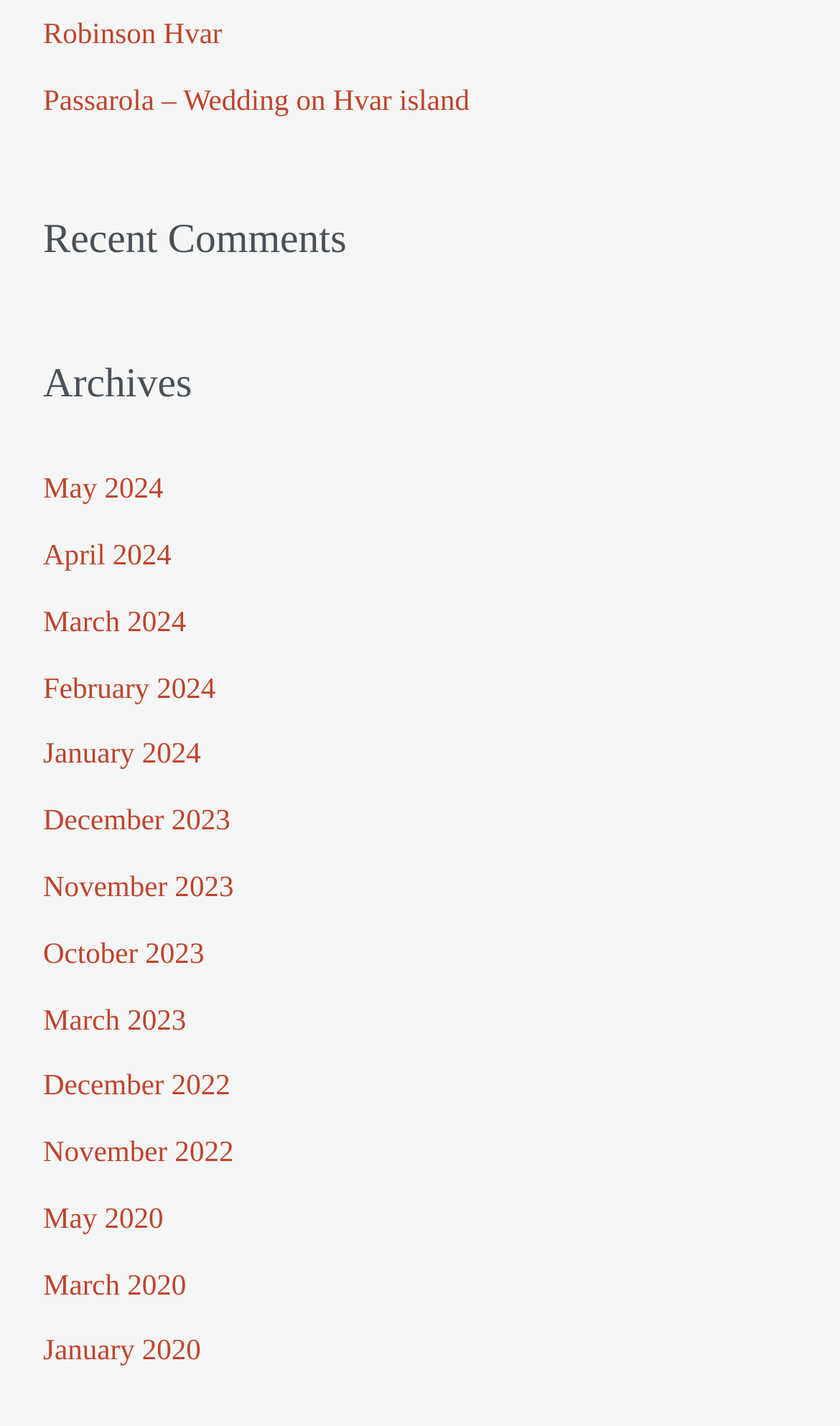Please provide a comprehensive response to the question based on the details in the image: What is the name of the first link on the webpage?

I looked at the first link on the webpage, which is located at the top-left corner, and found its text content is 'Robinson Hvar'.